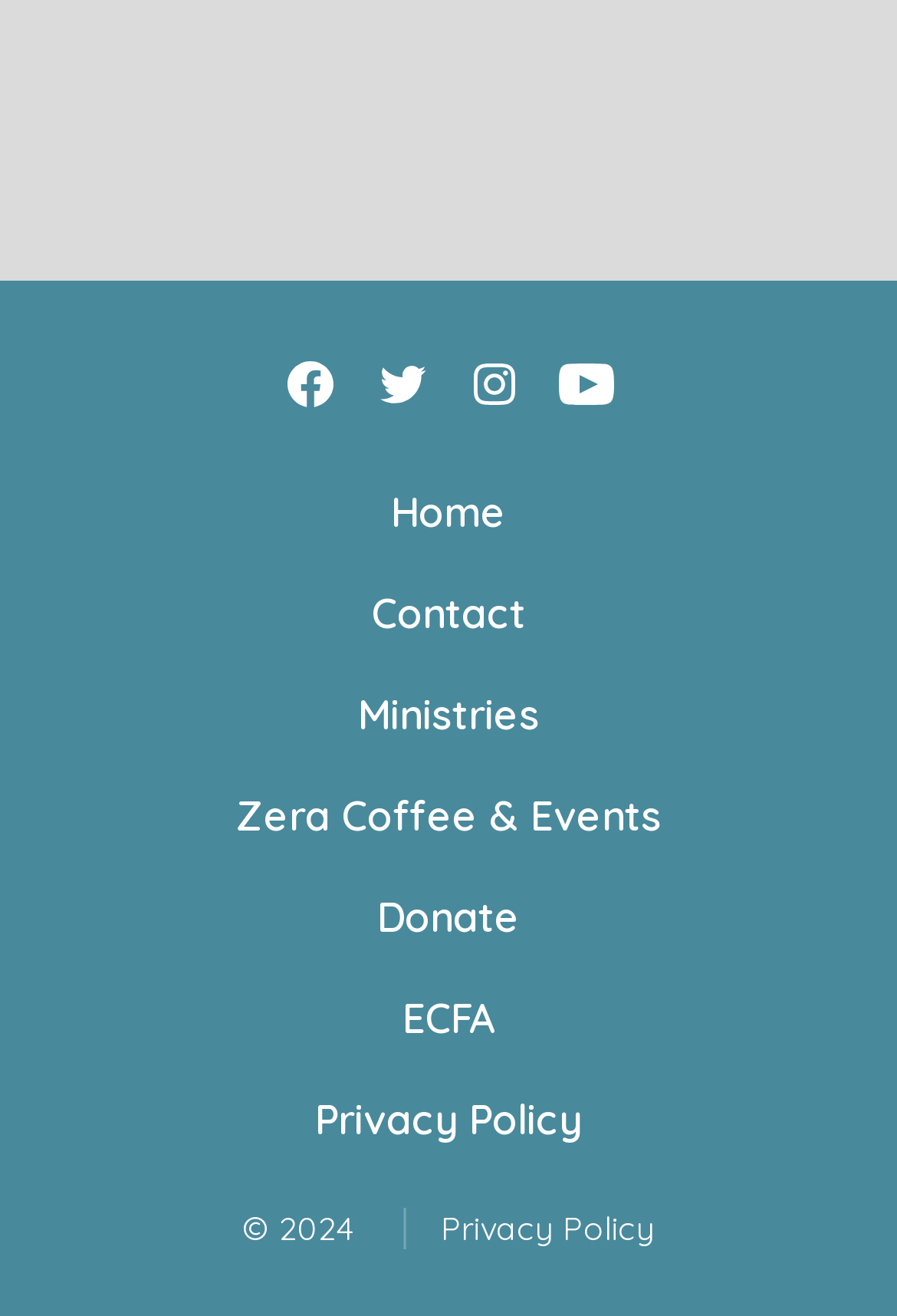Locate the bounding box coordinates of the clickable area needed to fulfill the instruction: "Open YouTube in a new tab".

[0.603, 0.258, 0.705, 0.328]